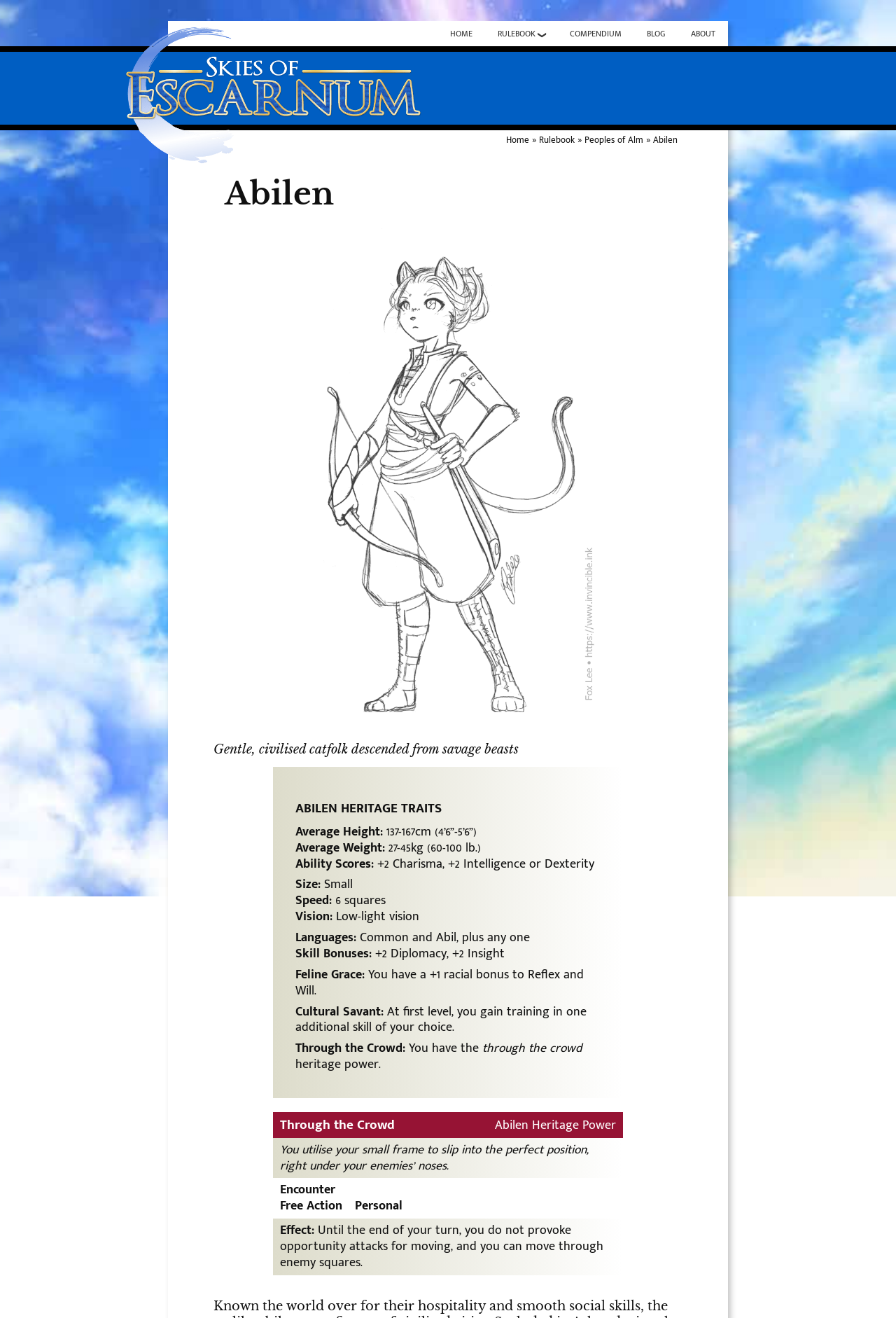Please identify the coordinates of the bounding box that should be clicked to fulfill this instruction: "Click the image of a typical abilen".

[0.328, 0.172, 0.672, 0.551]